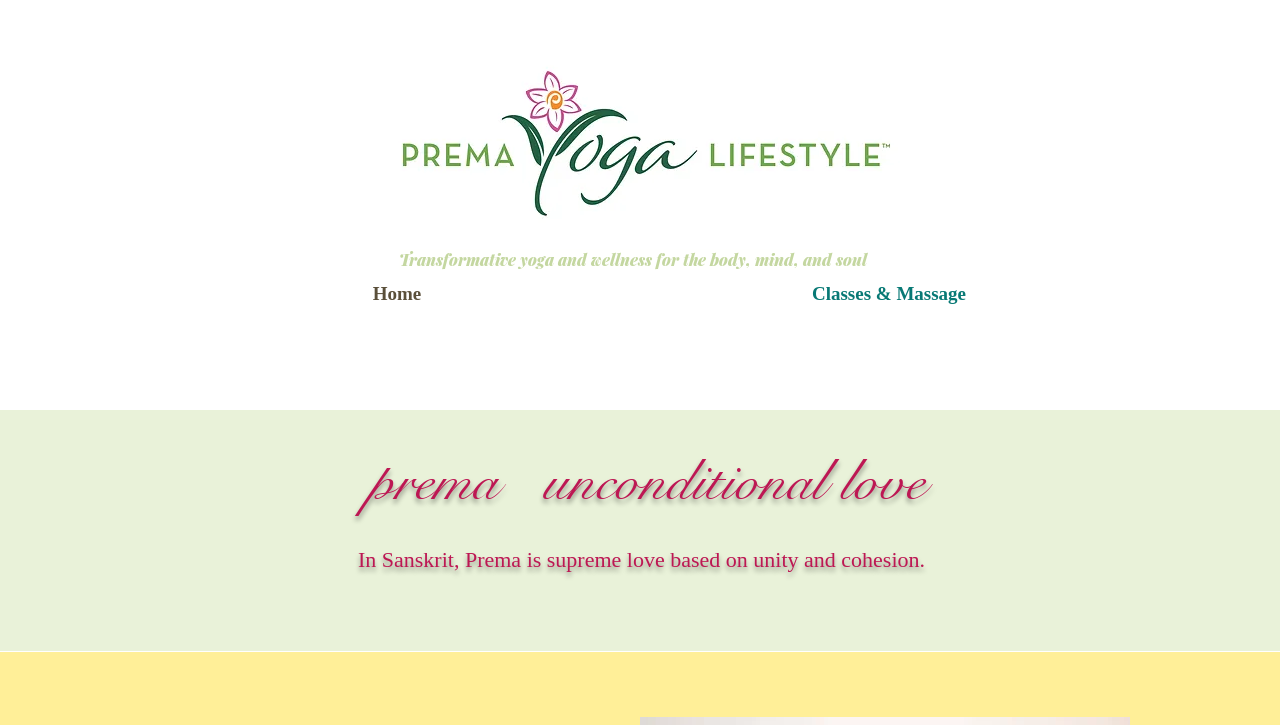Based on the provided description, "Home", find the bounding box of the corresponding UI element in the screenshot.

[0.118, 0.343, 0.502, 0.468]